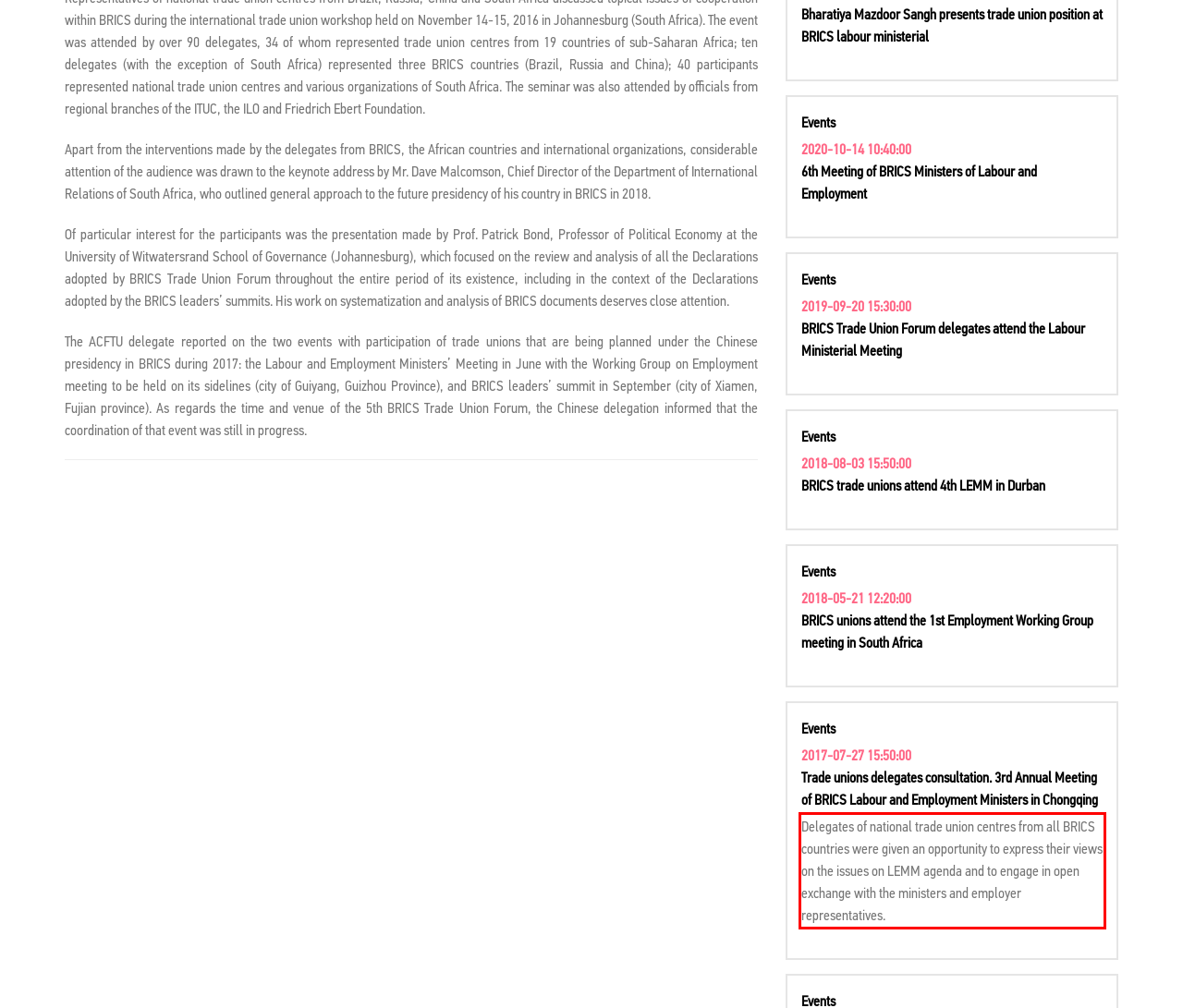Observe the screenshot of the webpage, locate the red bounding box, and extract the text content within it.

Delegates of national trade union centres from all BRICS countries were given an opportunity to express their views on the issues on LEMM agenda and to engage in open exchange with the ministers and employer representatives.